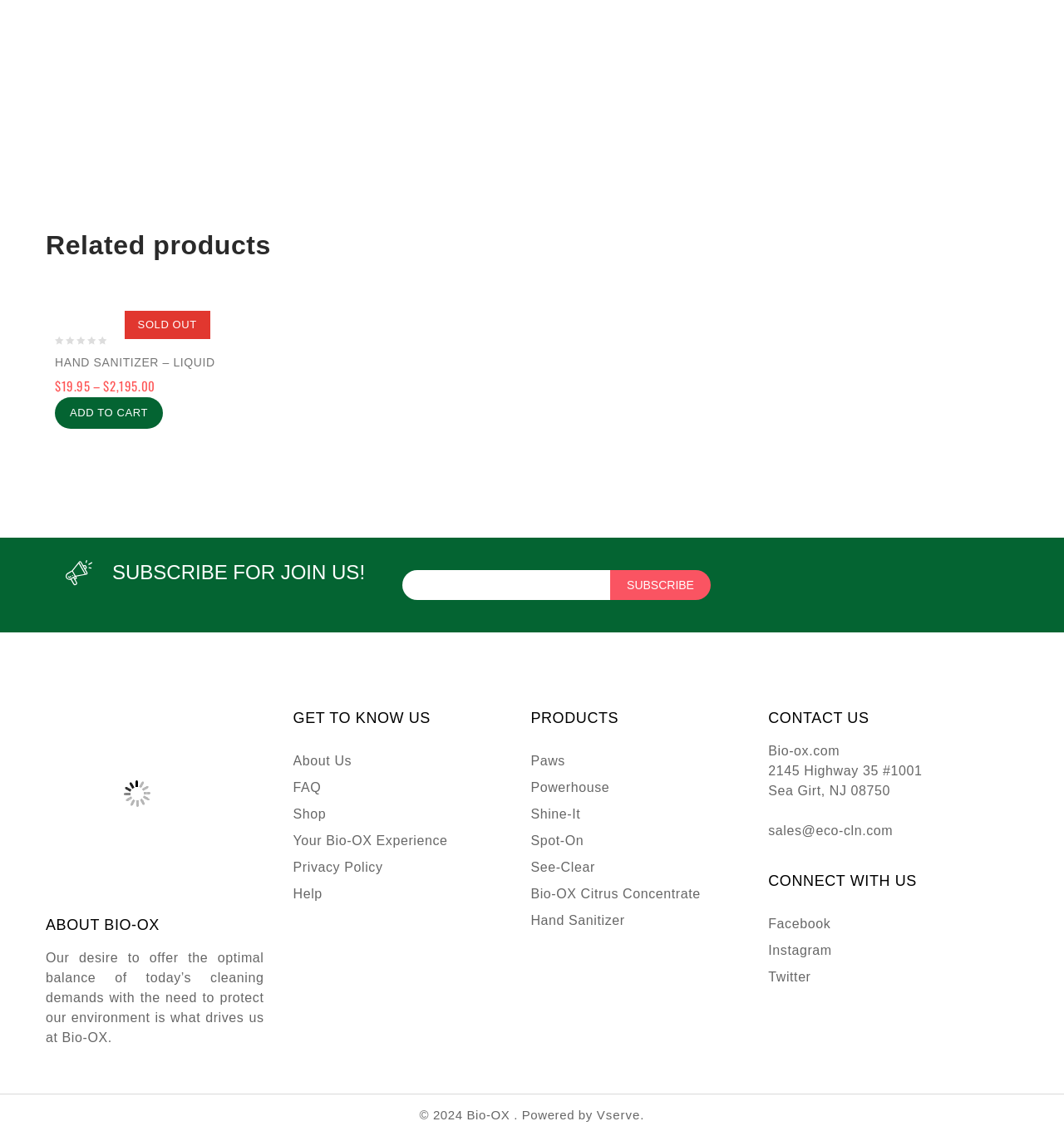Find the bounding box coordinates for the HTML element described as: "alt="Bio-OX Logo"". The coordinates should consist of four float values between 0 and 1, i.e., [left, top, right, bottom].

[0.043, 0.897, 0.214, 0.909]